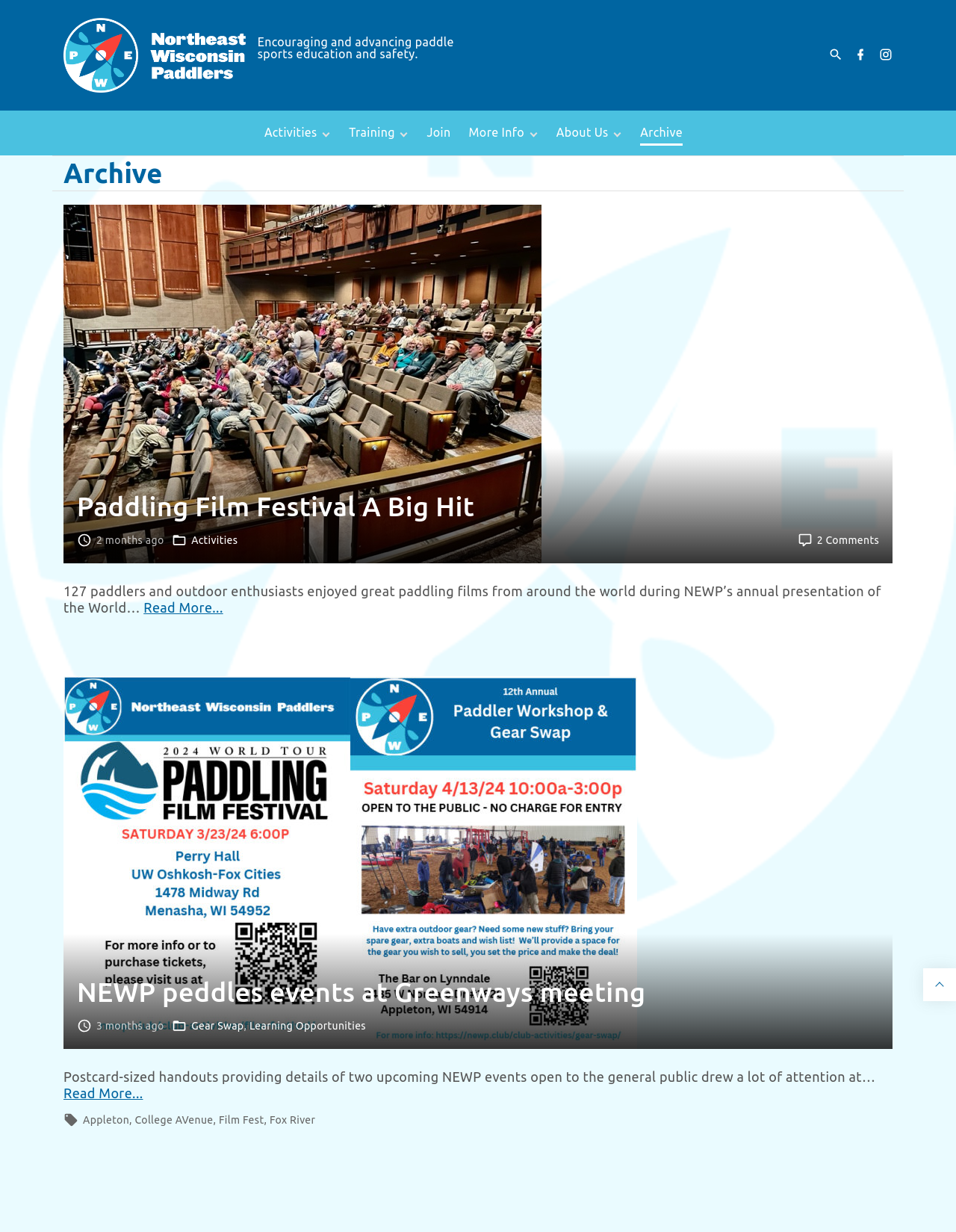Please specify the bounding box coordinates in the format (top-left x, top-left y, bottom-right x, bottom-right y), with all values as floating point numbers between 0 and 1. Identify the bounding box of the UI element described by: Learning Opportunities

[0.261, 0.828, 0.383, 0.837]